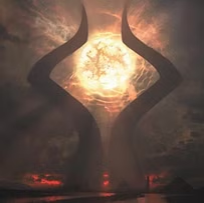What is the shape of the dark structures in the image?
From the image, provide a succinct answer in one word or a short phrase.

Curved, horn-like